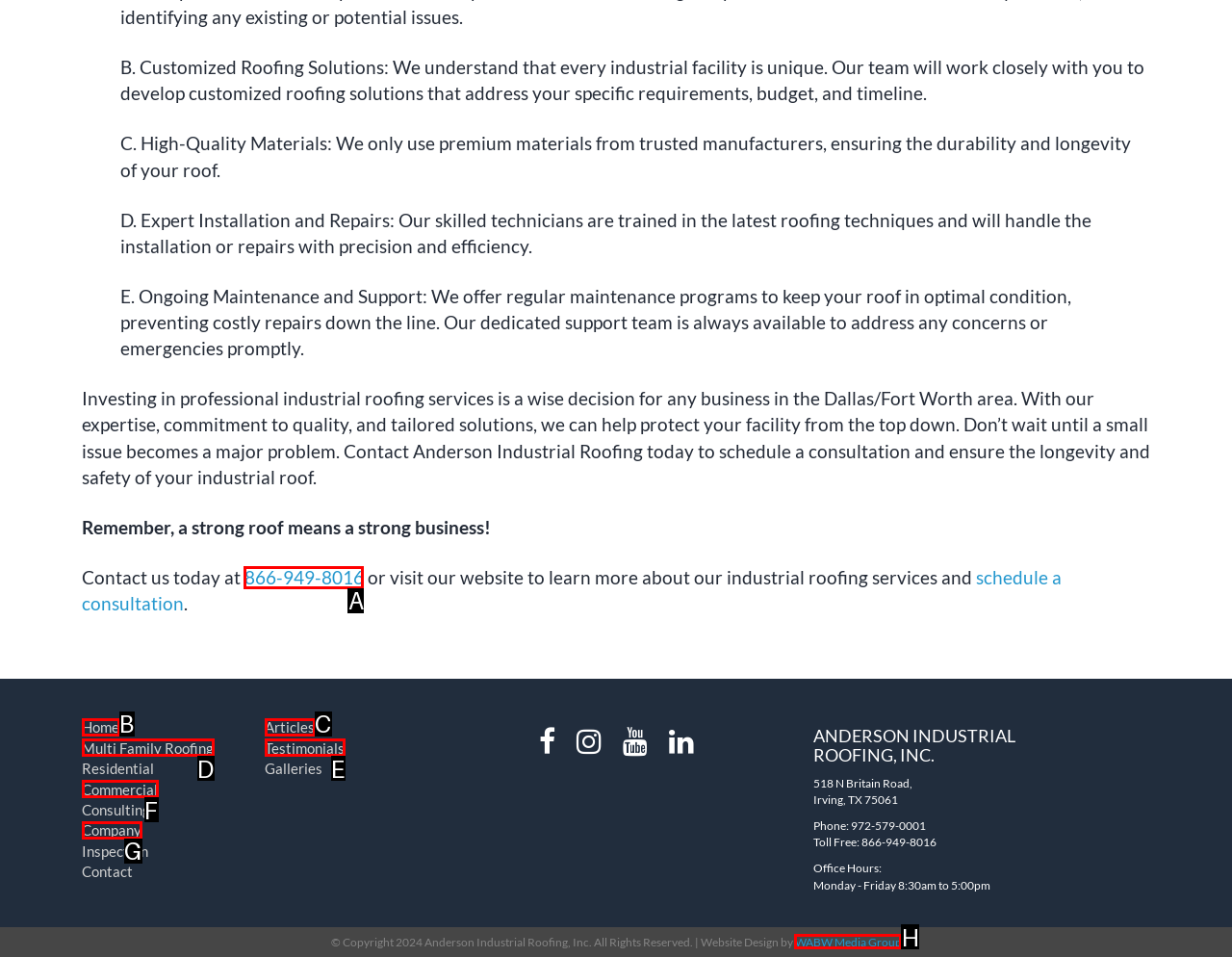Identify the correct UI element to click on to achieve the task: Contact us today. Provide the letter of the appropriate element directly from the available choices.

A